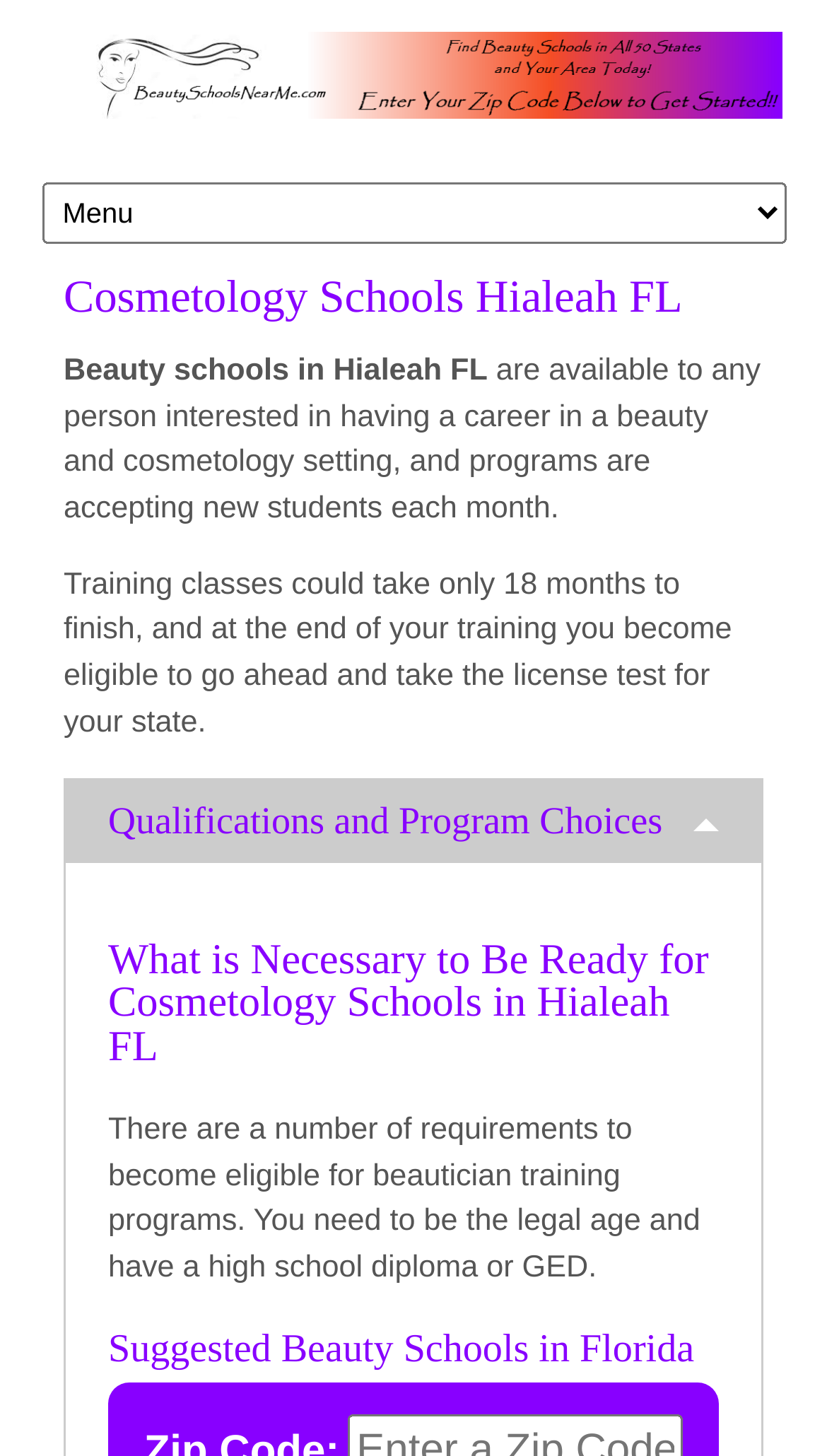How long does cosmetology training take?
Using the image, elaborate on the answer with as much detail as possible.

According to the static text 'Training classes could take only 18 months to finish...', it is clear that the cosmetology training program can be completed in 18 months.